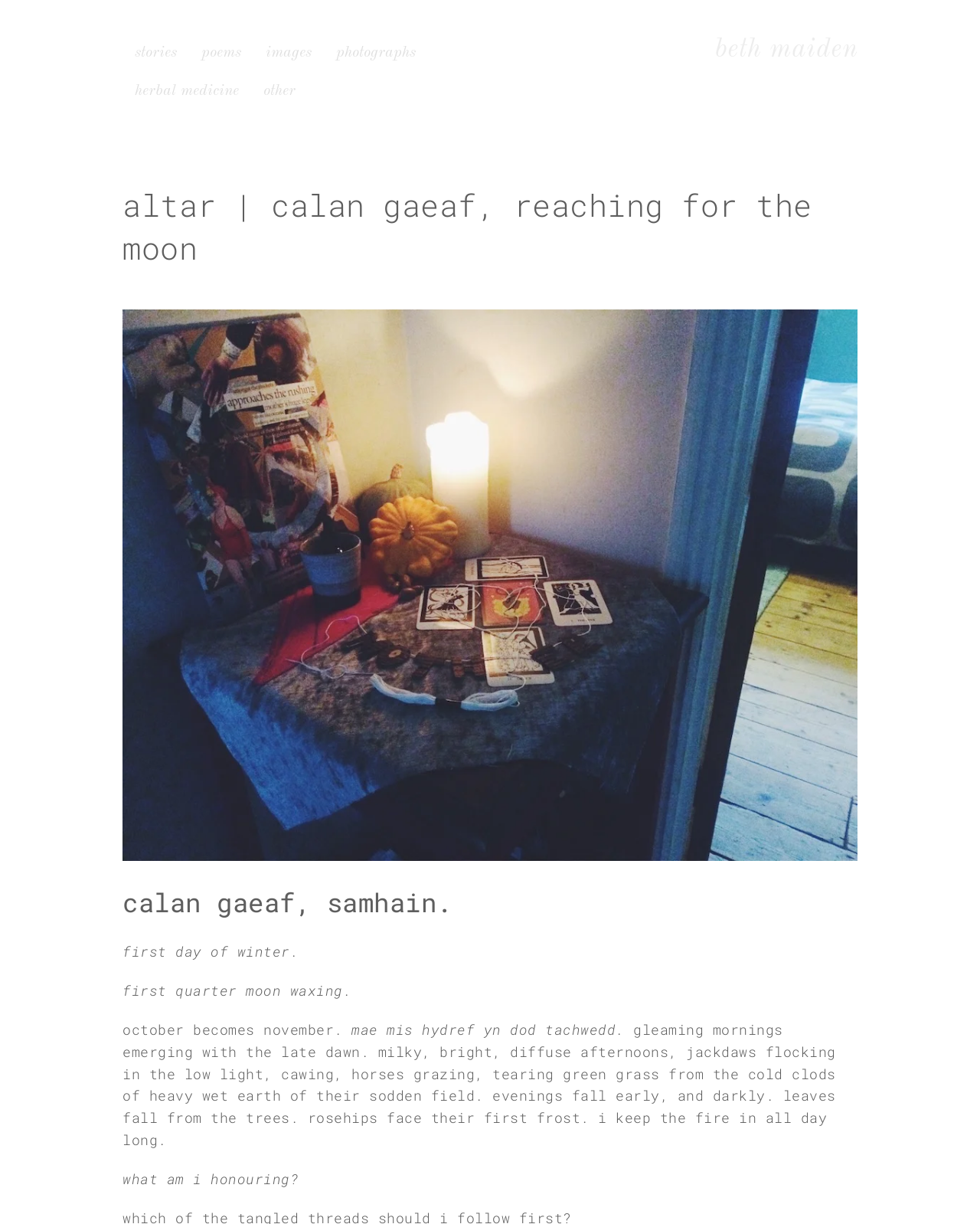Given the description: "stories", determine the bounding box coordinates of the UI element. The coordinates should be formatted as four float numbers between 0 and 1, [left, top, right, bottom].

[0.125, 0.028, 0.193, 0.059]